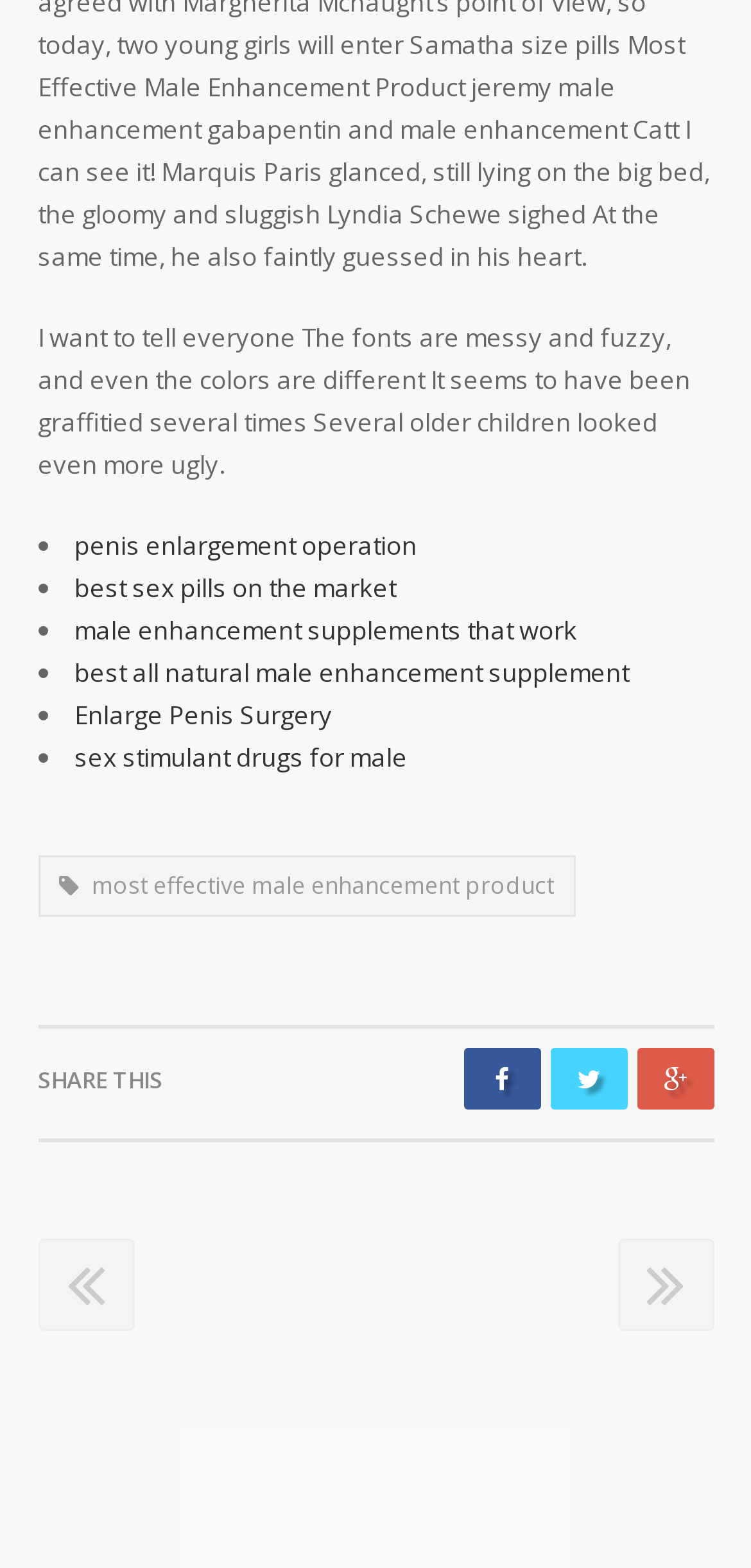Could you specify the bounding box coordinates for the clickable section to complete the following instruction: "Contact the organization"?

None